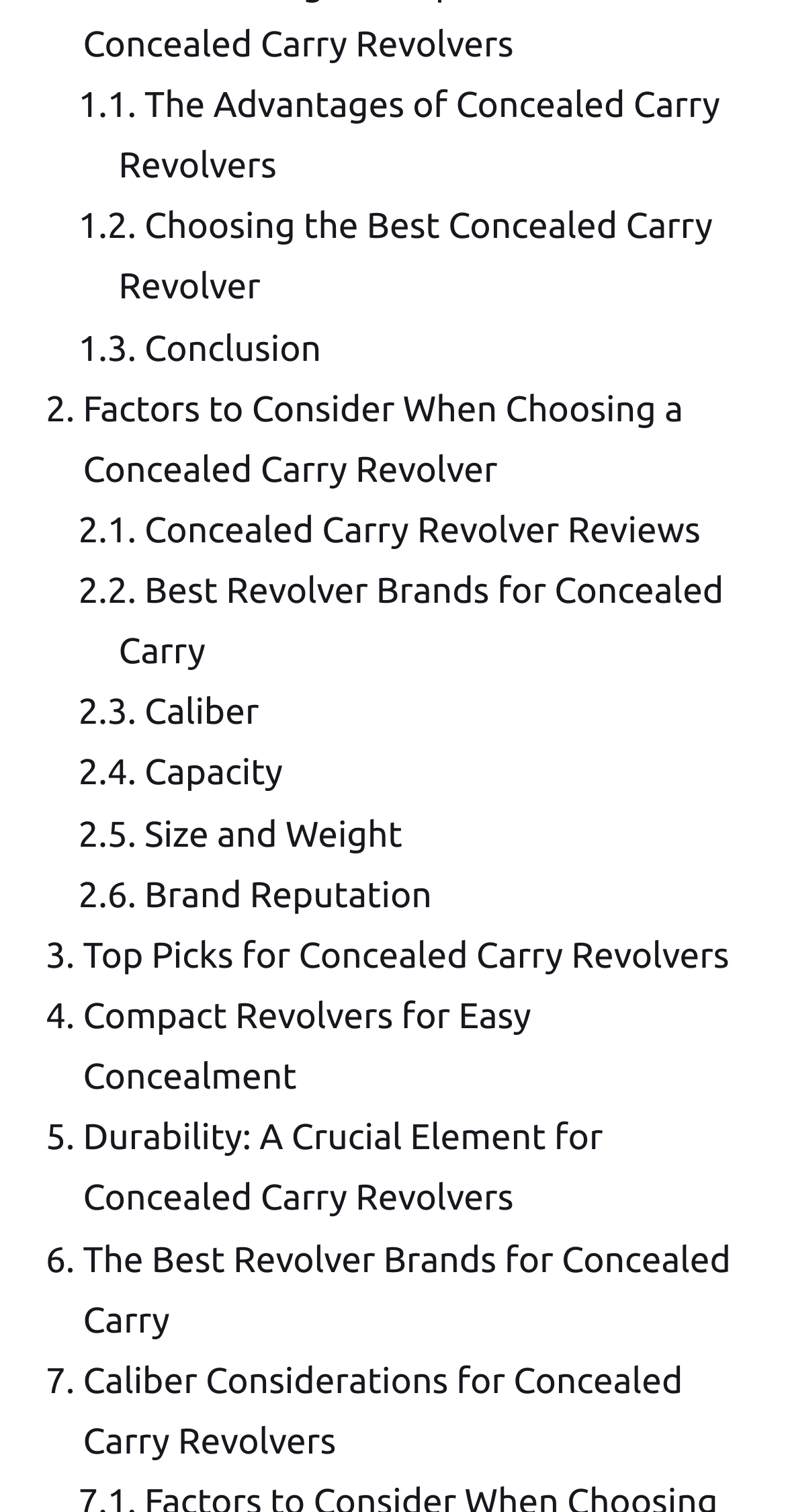What type of content is presented in the links on the webpage?
Please provide a single word or phrase as the answer based on the screenshot.

Informational articles